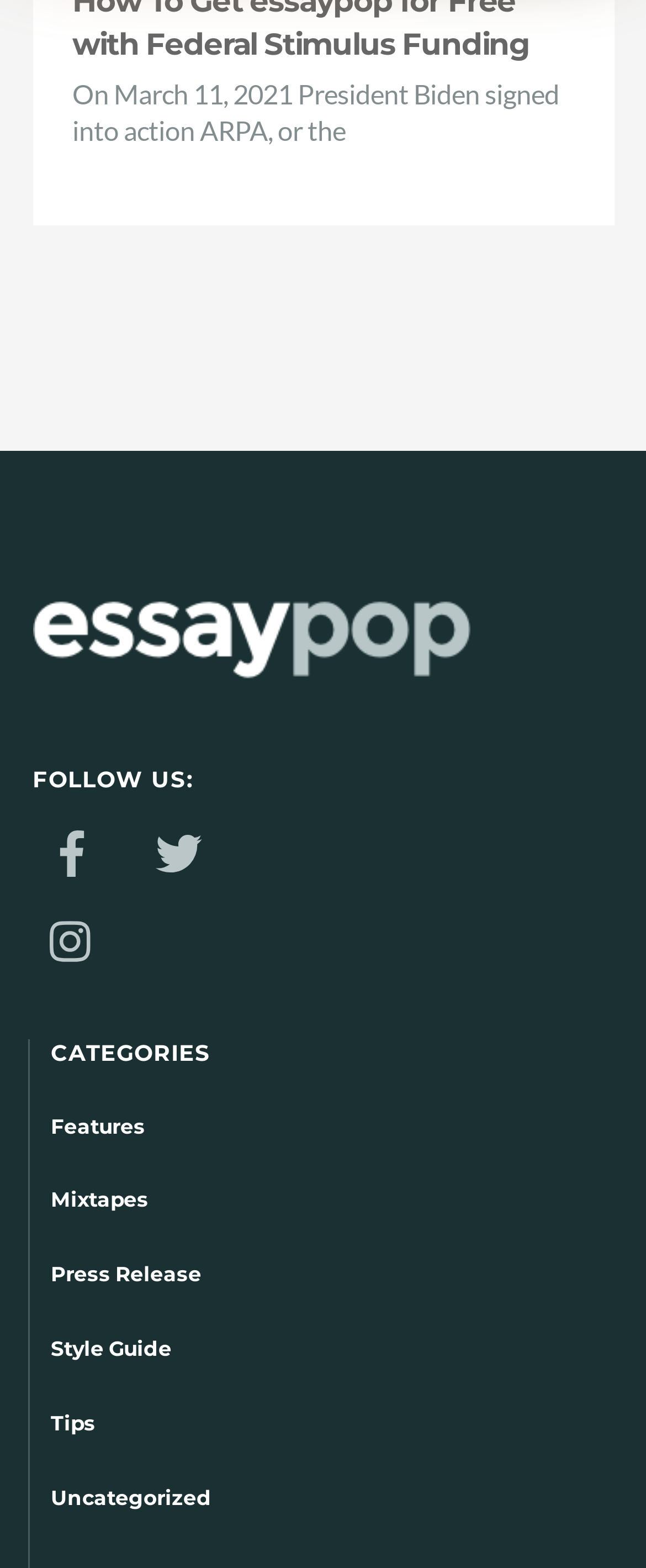Find and indicate the bounding box coordinates of the region you should select to follow the given instruction: "view instagram profile".

[0.05, 0.592, 0.191, 0.608]